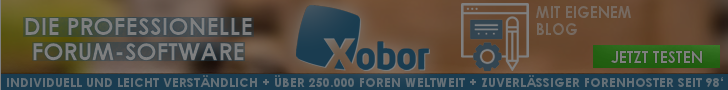Explain in detail what you see in the image.

The image features a promotional banner for Xobor, a professional forum software designed to simplify forum creation and management. The background is a subtle blend that emphasizes the text while maintaining a visually appealing design. The banner highlights key features of Xobor, including its user-friendly interface and global reach with over 250,000 forums. It boasts reliability, stating it has been a trusted forum host since 1998. The text invites users to "Jetzt testen" (Test now), encouraging potential customers to explore the software’s capabilities. This call-to-action is prominent, drawing attention to the benefits Xobor offers to users looking to create and manage online communities.